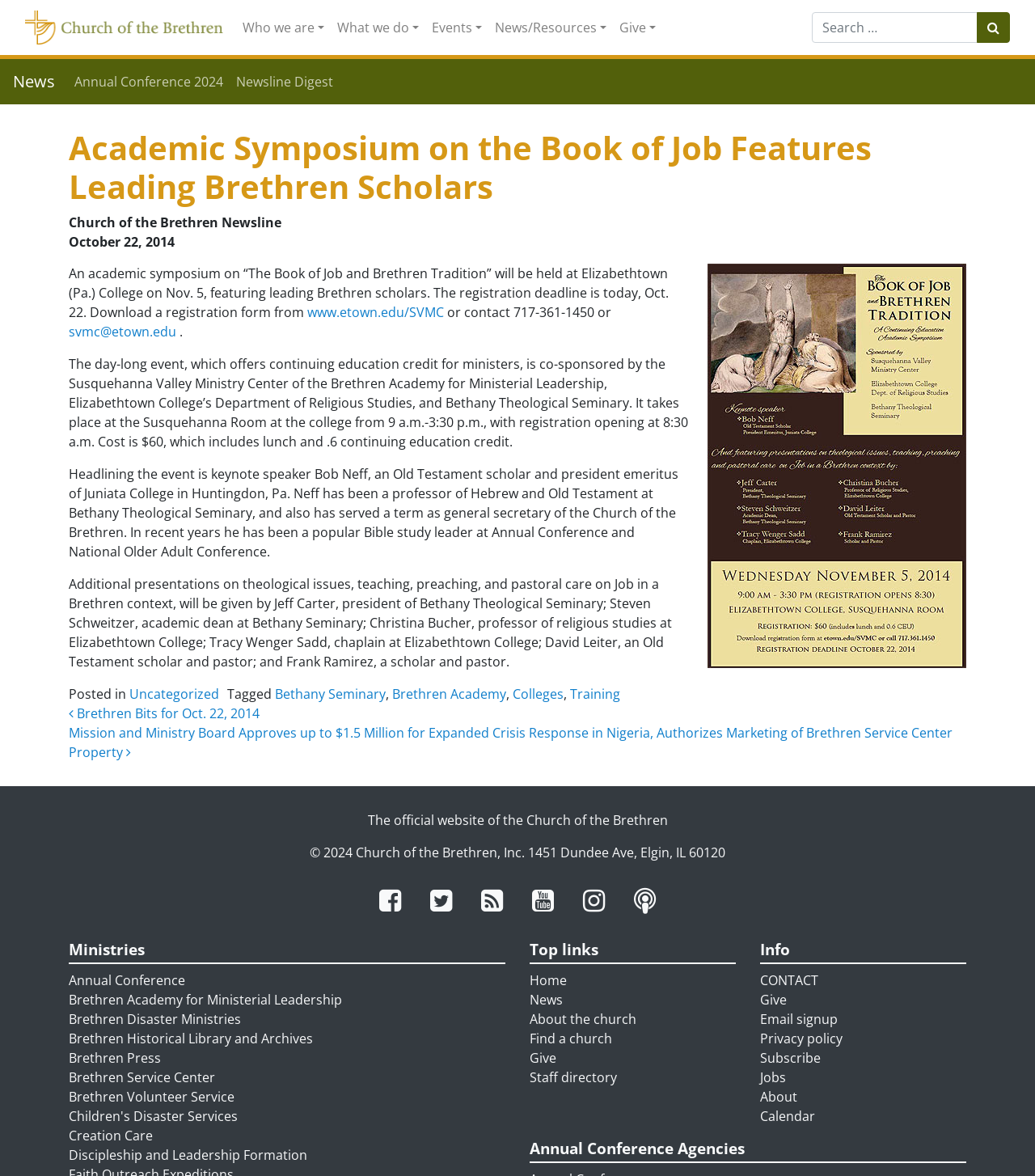Provide a brief response to the question below using one word or phrase:
What is the cost of the event?

$60